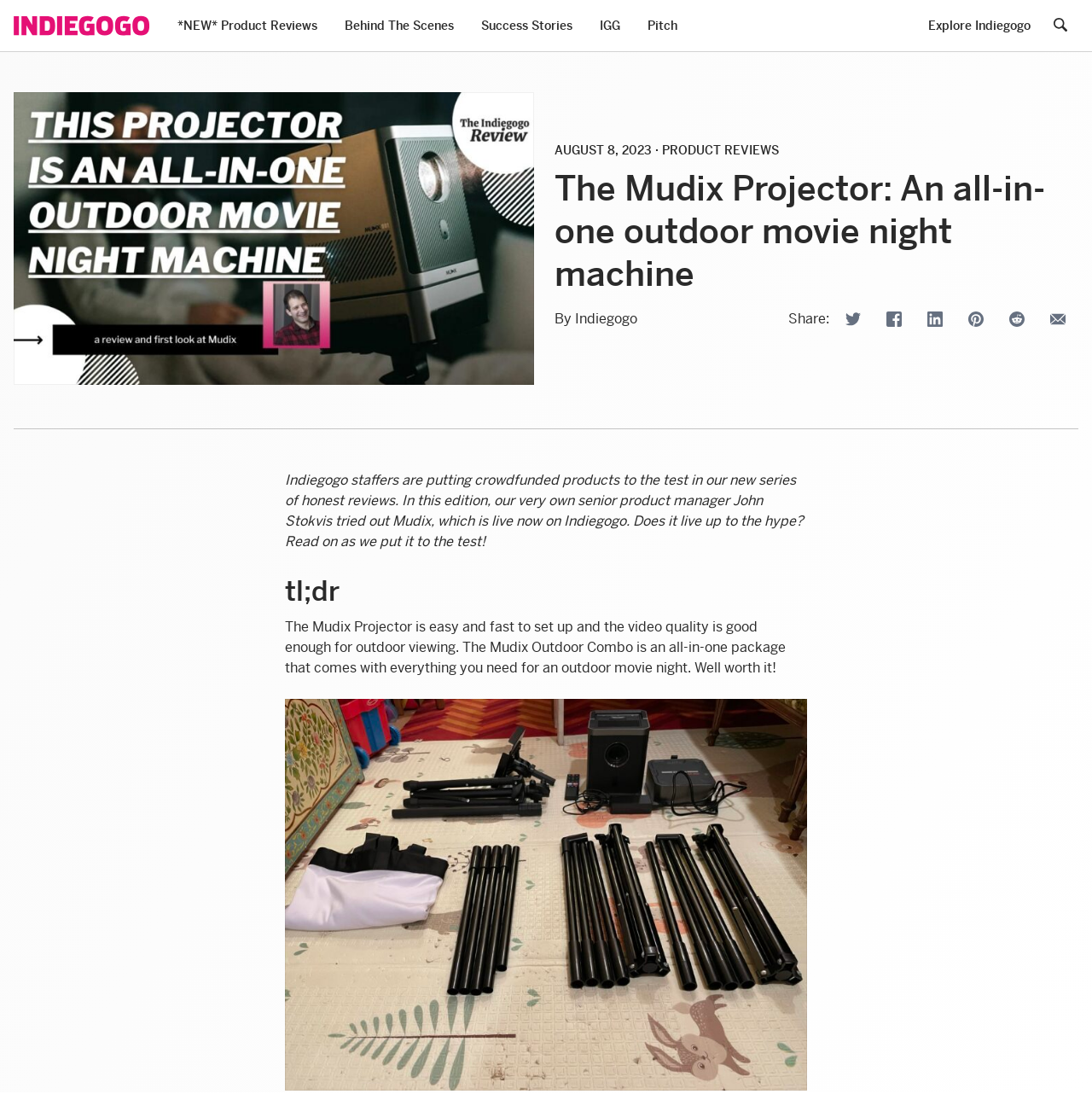Identify the bounding box of the UI element described as follows: "Product Reviews". Provide the coordinates as four float numbers in the range of 0 to 1 [left, top, right, bottom].

[0.606, 0.13, 0.713, 0.144]